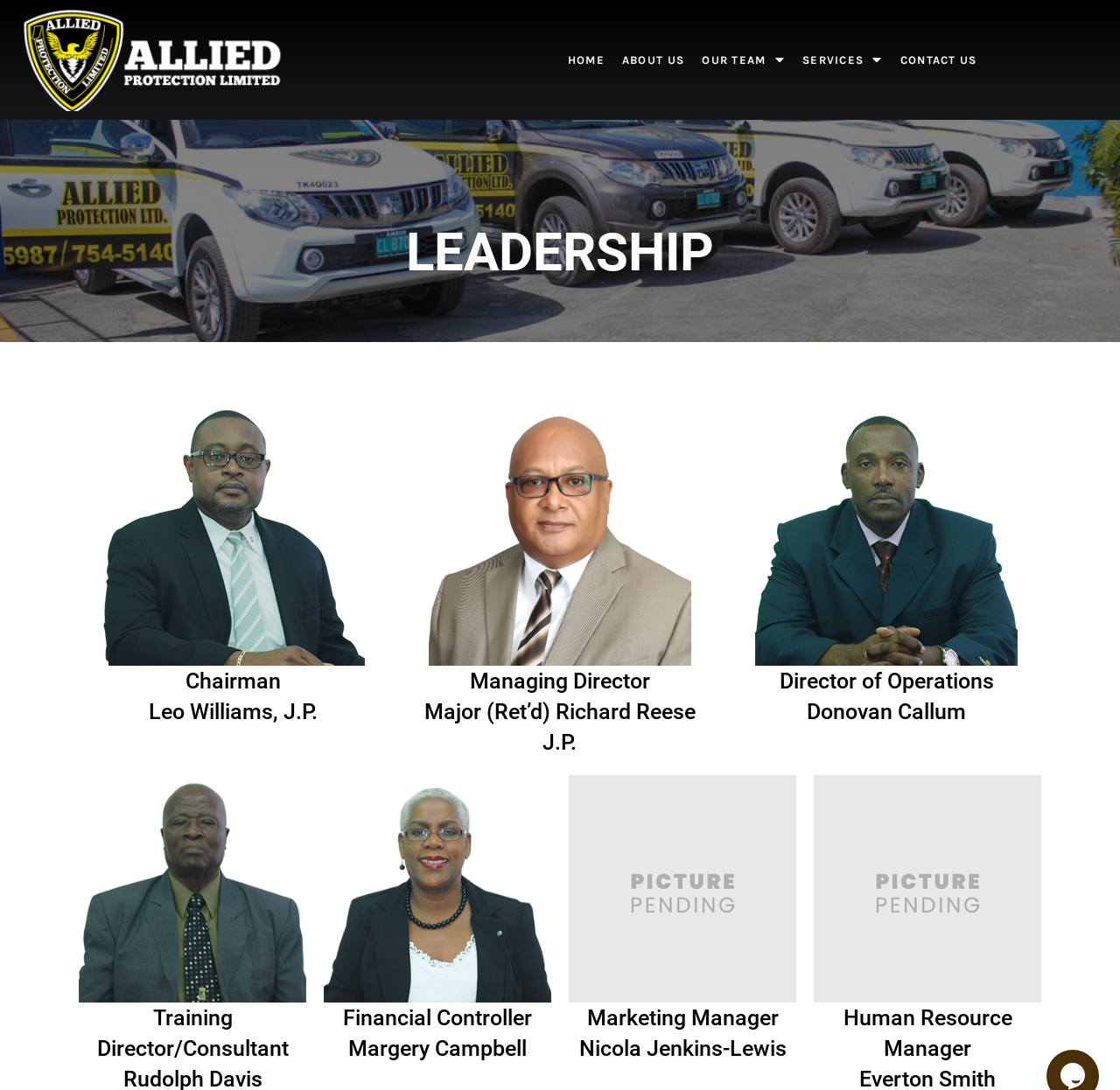Answer this question using a single word or a brief phrase:
What is the title of the managing director?

Major (Ret’d) Richard Reese